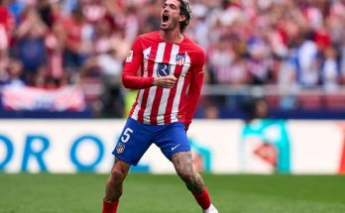Provide a comprehensive description of the image.

In an electrifying moment captured on the pitch, Rodrigo De Paul celebrates passionately after scoring a crucial goal for Atletico Madrid during their match against Celta Vigo. Wearing his team's iconic red and white striped jersey, matched with blue shorts, De Paul raises his arms in triumph, engaging the ecstatic crowd behind him. The atmosphere is charged with excitement as fans rally in support, creating a vibrant backdrop to this pivotal moment in the match. This goal not only highlights De Paul's skill but also keeps Atletico Madrid on track for a strong position in the UEFA Champions League. The match took place on May 12, 2024, further underscoring the significance of this victory in the league's tight competition.